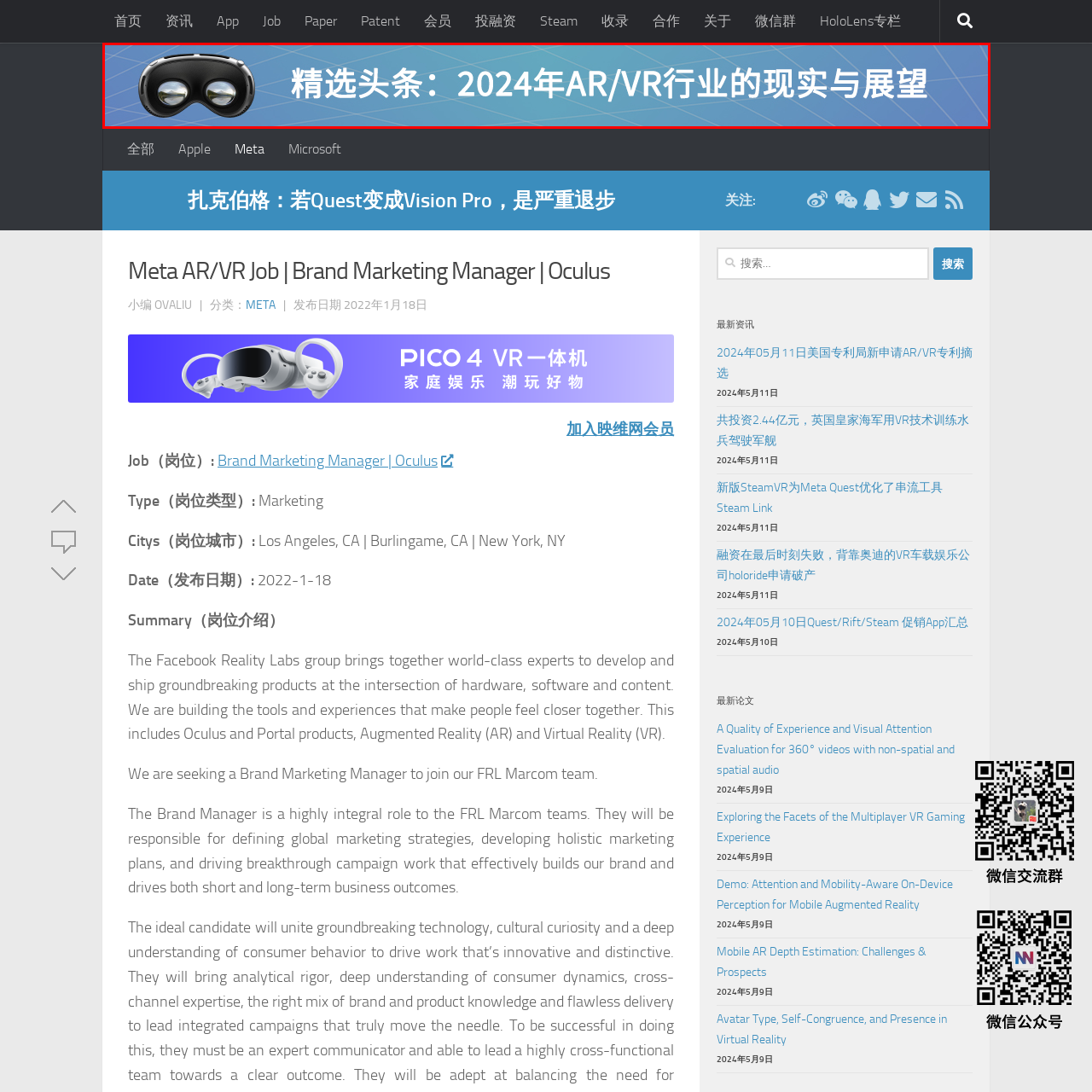Describe in detail what is happening in the image highlighted by the red border.

The image showcases a sleek pair of virtual reality goggles set against a soft gradient background. The title above the goggles reads "精选头条：2024年AR/VR行业的现实与展望," which translates to "Selected Headlines: The Reality and Prospects of the AR/VR Industry in 2024." This promotional graphic likely aims to highlight insights and developments in the burgeoning AR/VR sector for the year ahead, capturing both the technological advancements and future trends that are set to shape the industry.